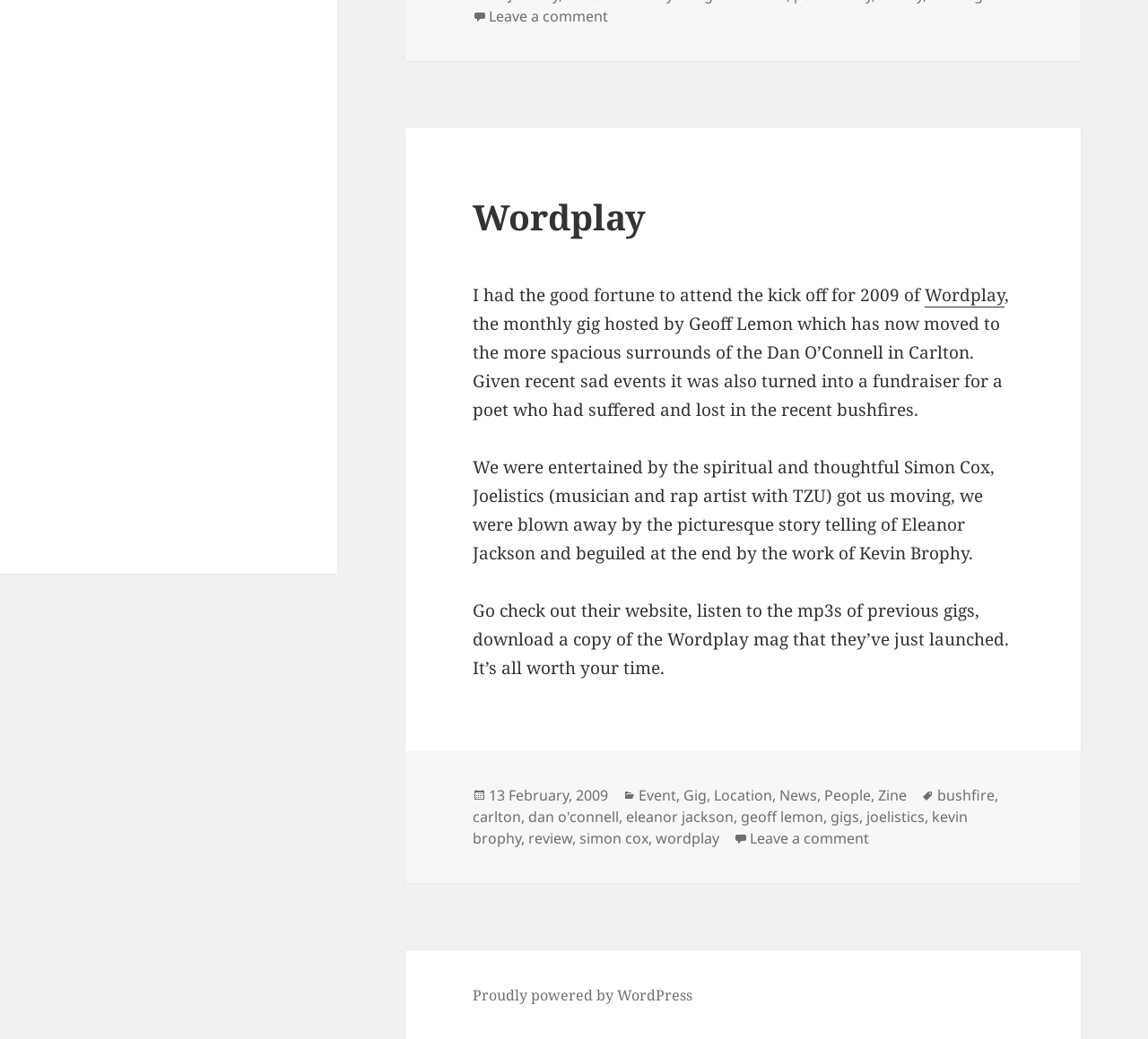Provide the bounding box coordinates of the HTML element described as: "title="Check us out on LinkedIn"". The bounding box coordinates should be four float numbers between 0 and 1, i.e., [left, top, right, bottom].

None